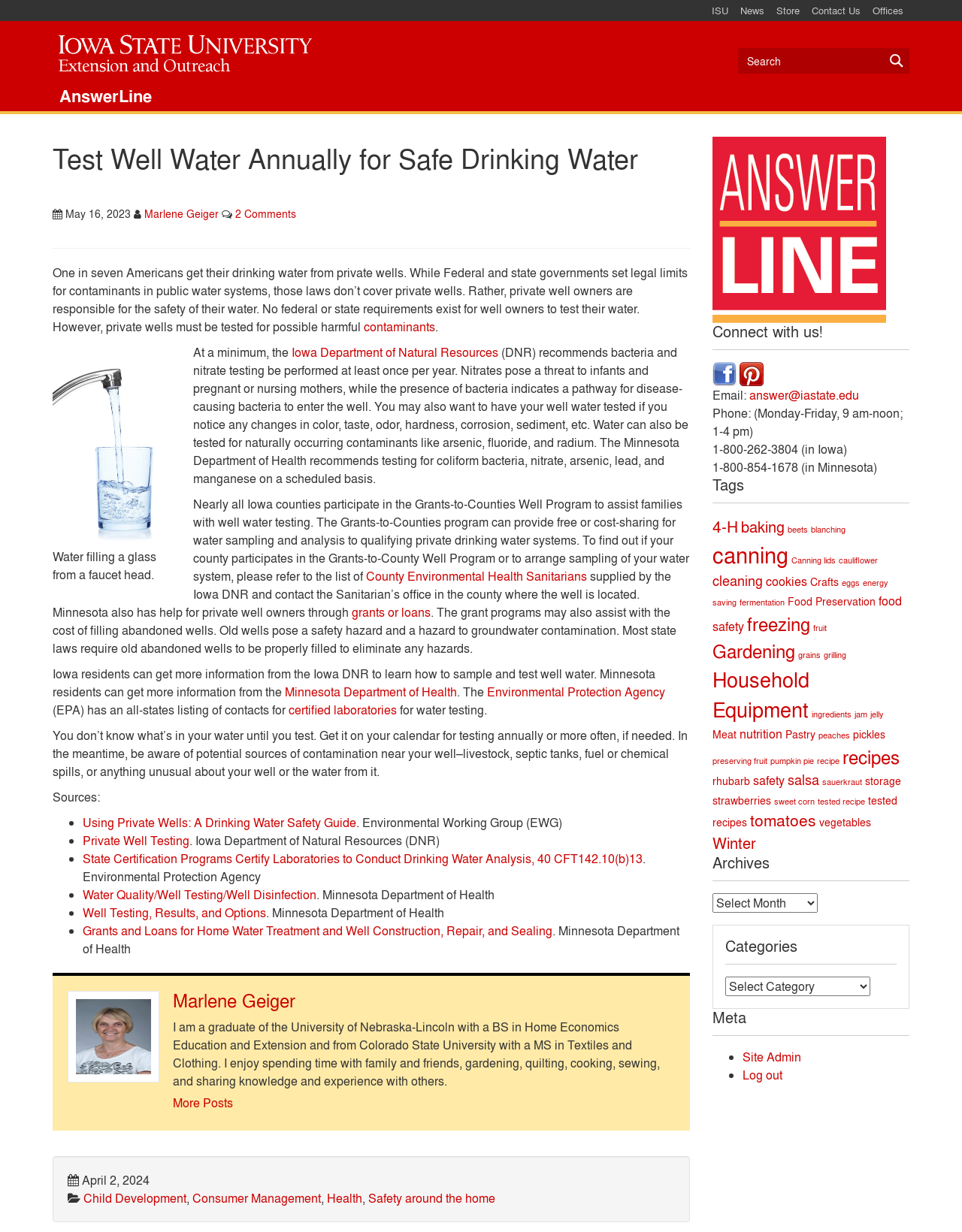Please provide the main heading of the webpage content.

Test Well Water Annually for Safe Drinking Water